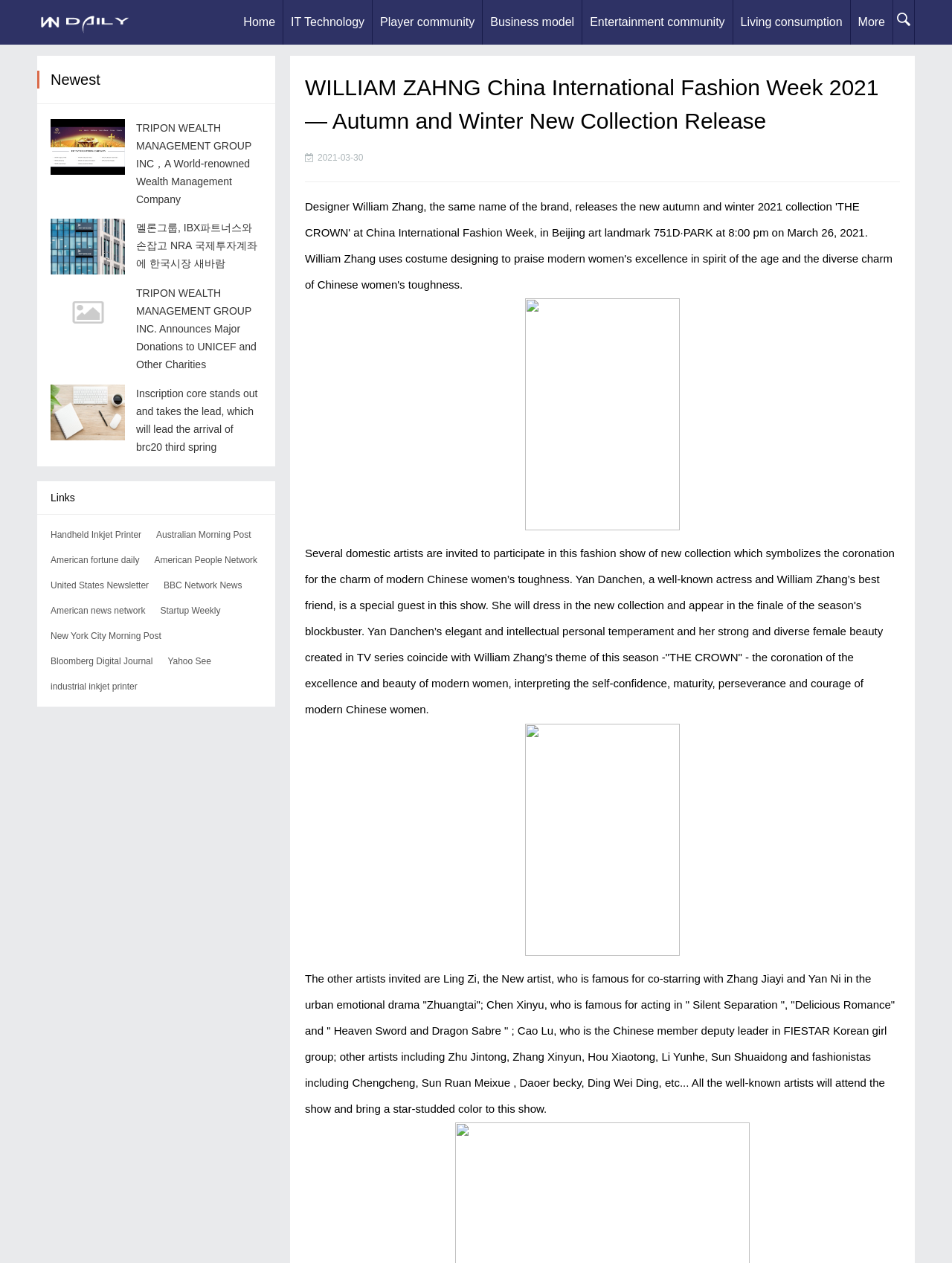Give a succinct answer to this question in a single word or phrase: 
What is the date of the fashion show?

2021-03-30